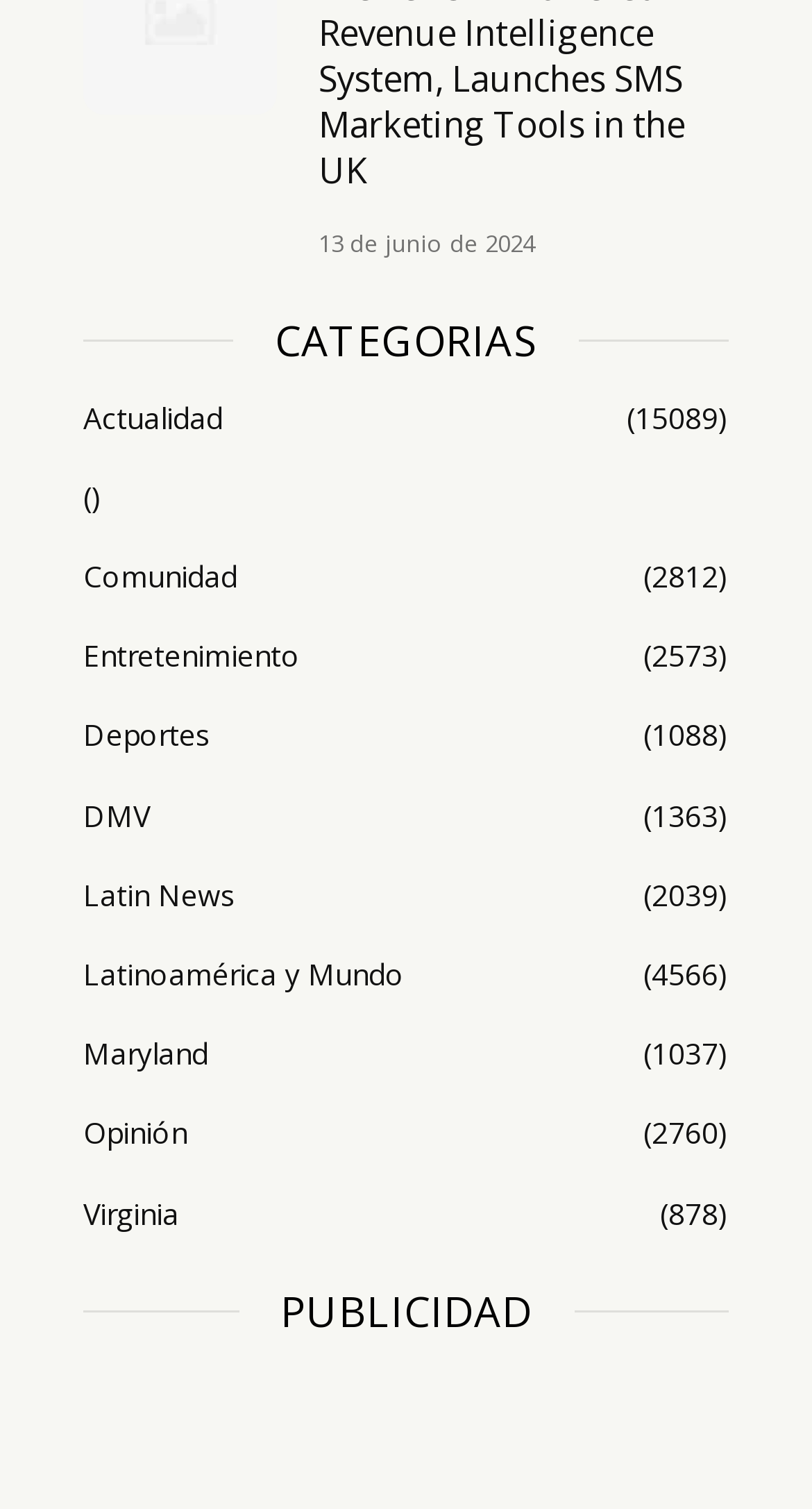Determine the bounding box coordinates of the clickable region to follow the instruction: "browse Comunidad section".

[0.103, 0.37, 0.897, 0.395]